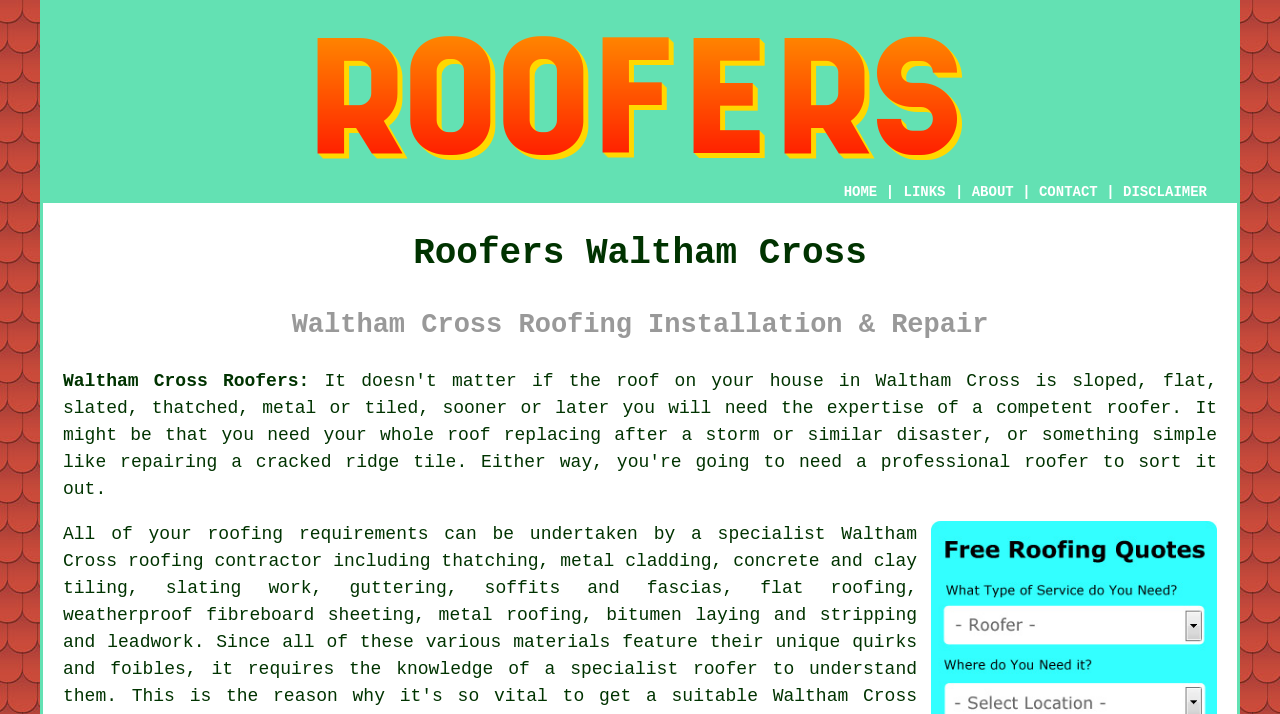What is the navigation menu item that comes after 'HOME'?
Look at the screenshot and respond with a single word or phrase.

LINKS